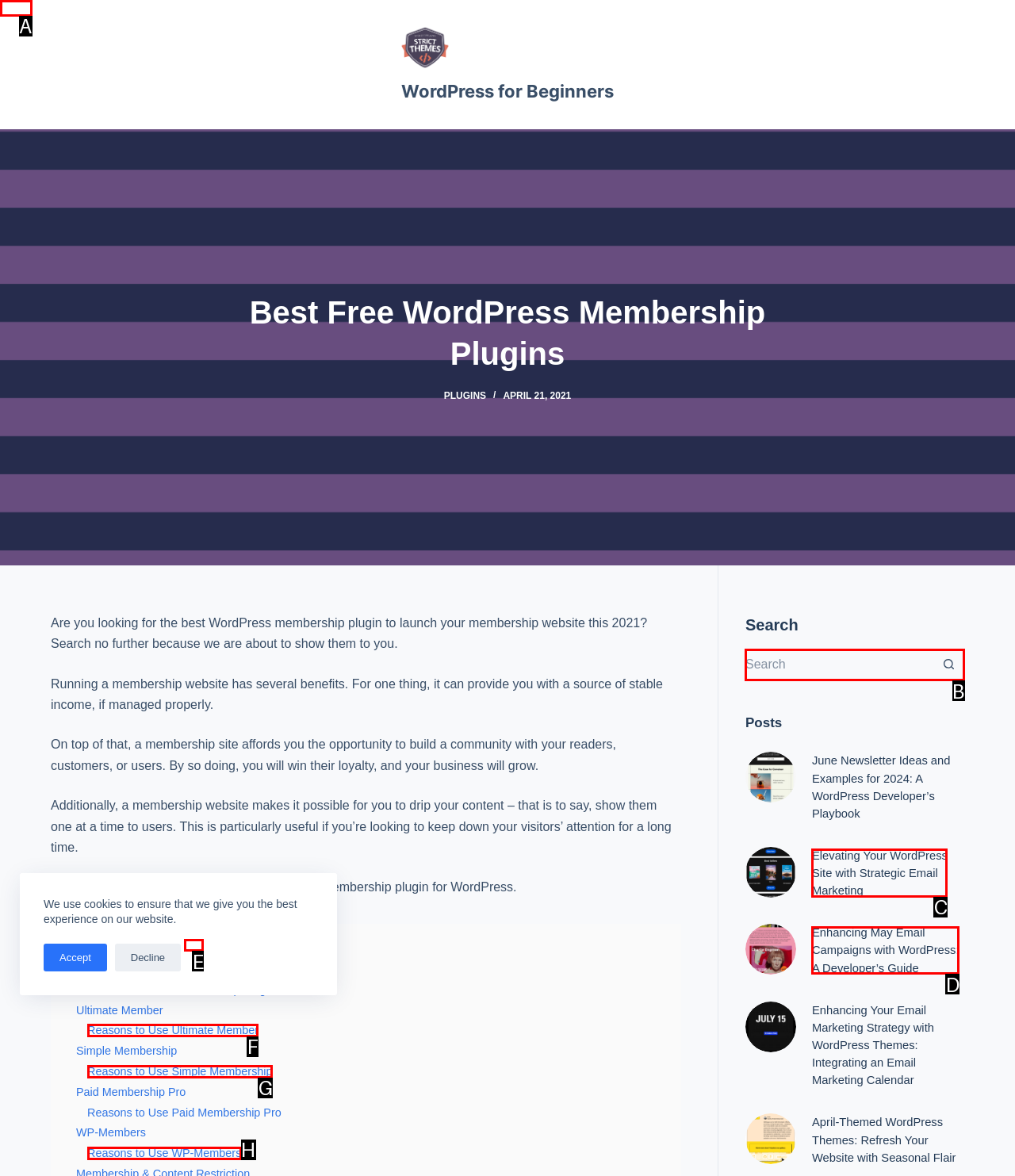Choose the letter of the option that needs to be clicked to perform the task: Search for something in the search box. Answer with the letter.

B